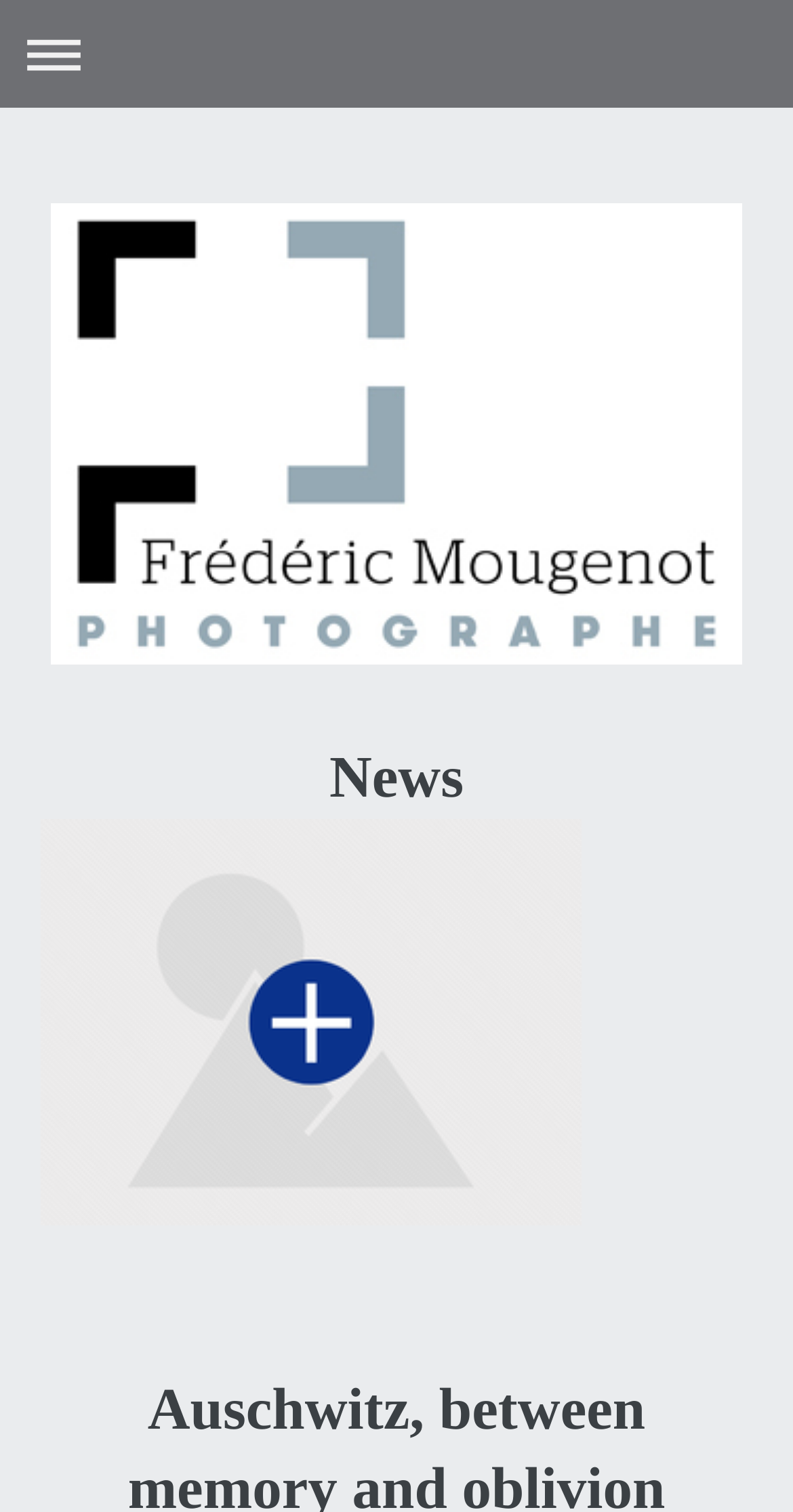Using floating point numbers between 0 and 1, provide the bounding box coordinates in the format (top-left x, top-left y, bottom-right x, bottom-right y). Locate the UI element described here: Ouvrir/fermer la navigation

[0.013, 0.007, 0.987, 0.065]